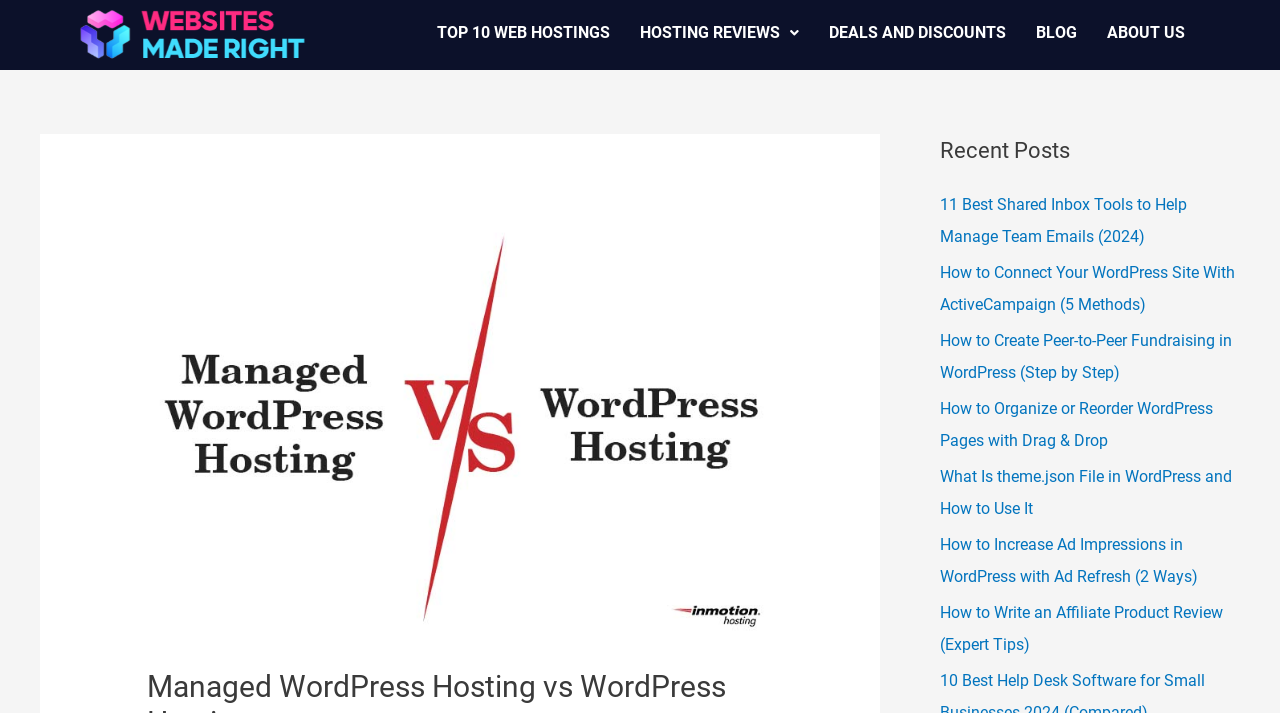Using the provided element description, identify the bounding box coordinates as (top-left x, top-left y, bottom-right x, bottom-right y). Ensure all values are between 0 and 1. Description: Deals And Discounts

[0.636, 0.014, 0.798, 0.079]